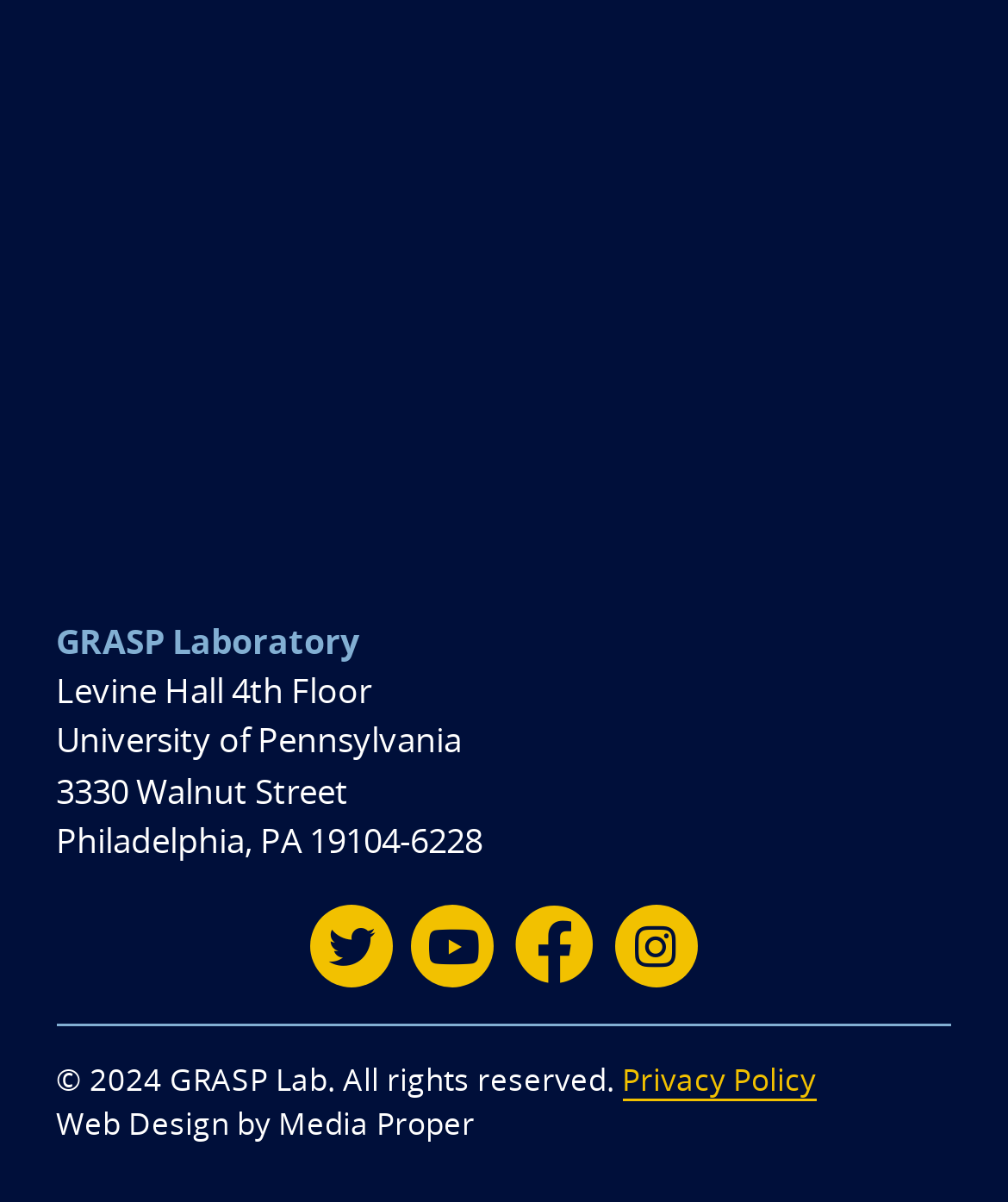What is the address of the University of Pennsylvania?
Using the image as a reference, give a one-word or short phrase answer.

3330 Walnut Street